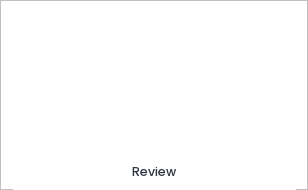Does the webpage provide user experiences?
Using the information presented in the image, please offer a detailed response to the question.

The inclusion of a 'Review' section indicates a focus on user experiences and insights, which could aid prospective business owners in making informed decisions about LLC formation services.